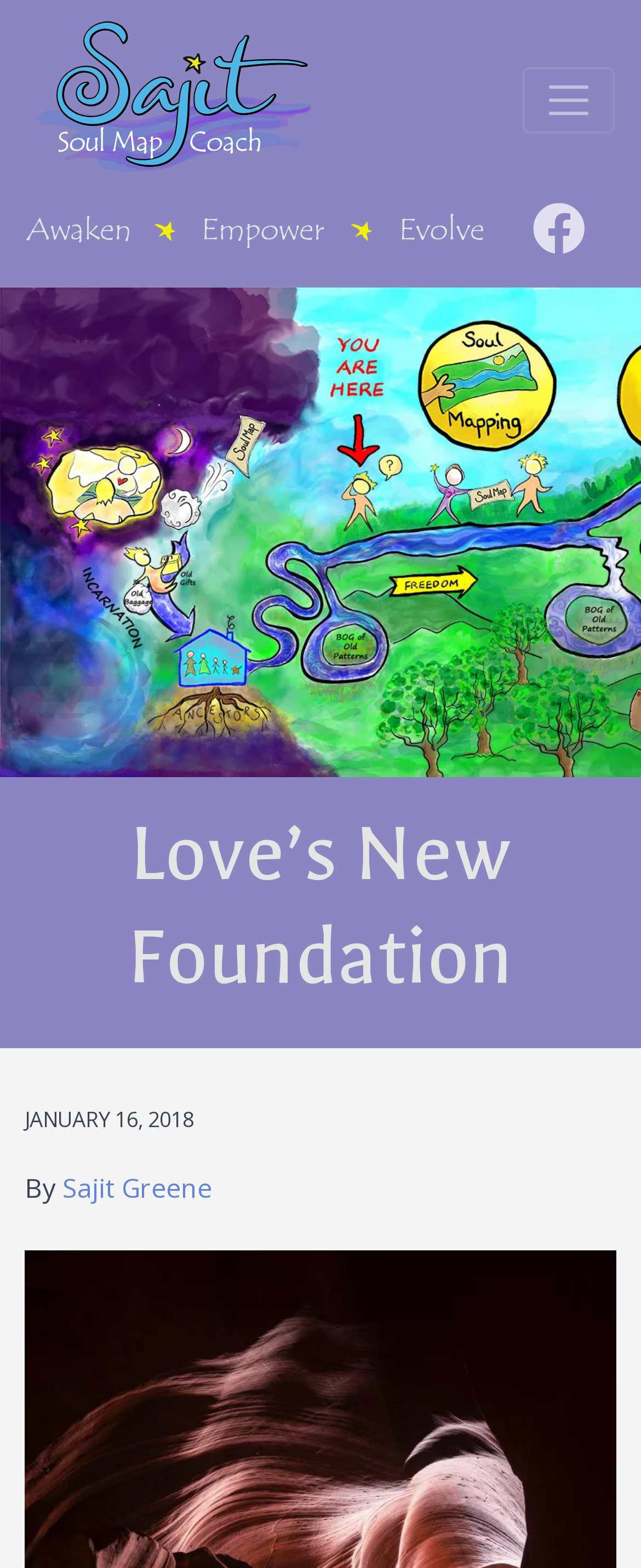From the element description Facebook, predict the bounding box coordinates of the UI element. The coordinates must be specified in the format (top-left x, top-left y, bottom-right x, bottom-right y) and should be within the 0 to 1 range.

[0.831, 0.129, 0.913, 0.162]